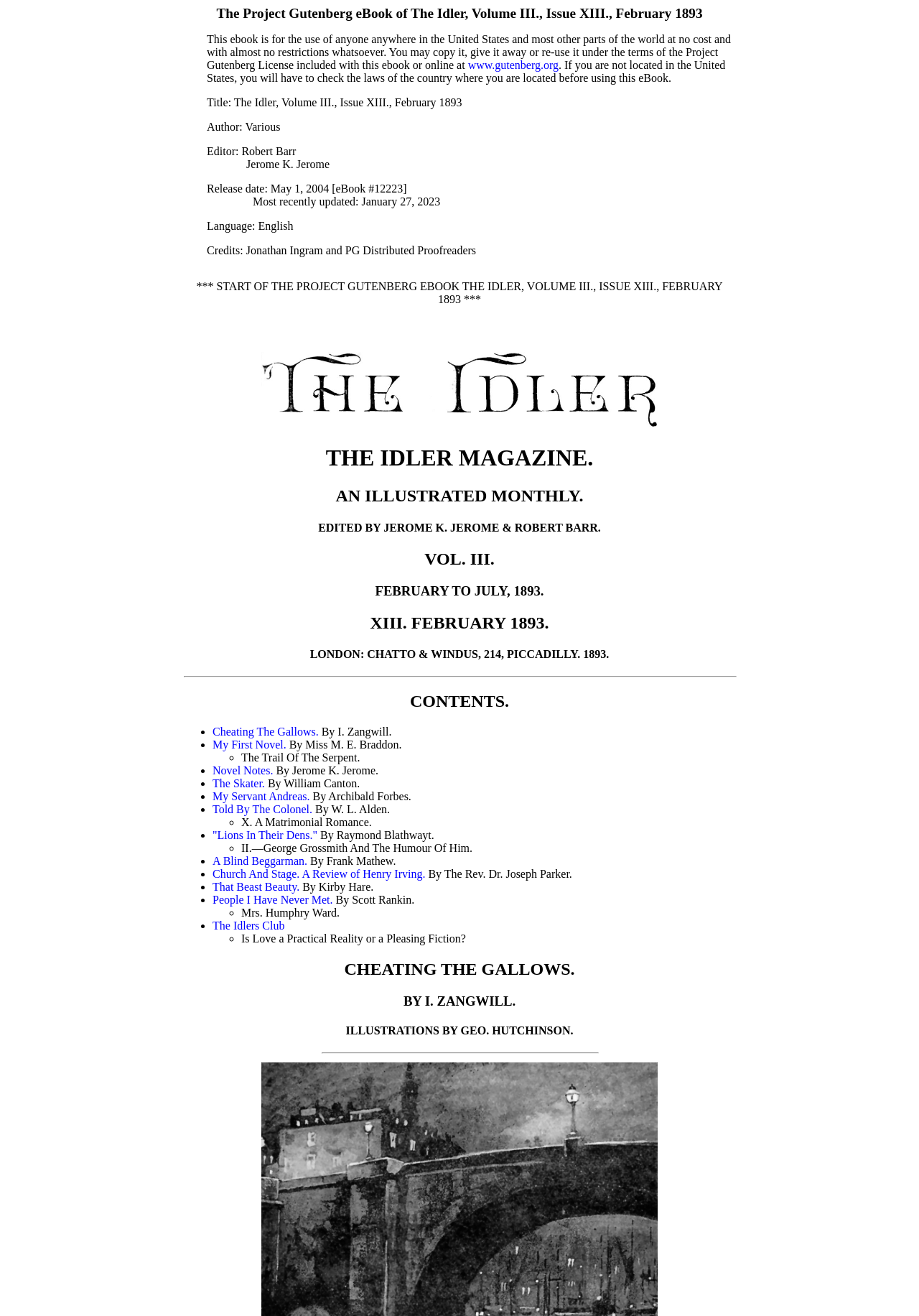Identify the bounding box coordinates of the element that should be clicked to fulfill this task: "Click the link to Project Gutenberg website". The coordinates should be provided as four float numbers between 0 and 1, i.e., [left, top, right, bottom].

[0.509, 0.045, 0.608, 0.054]